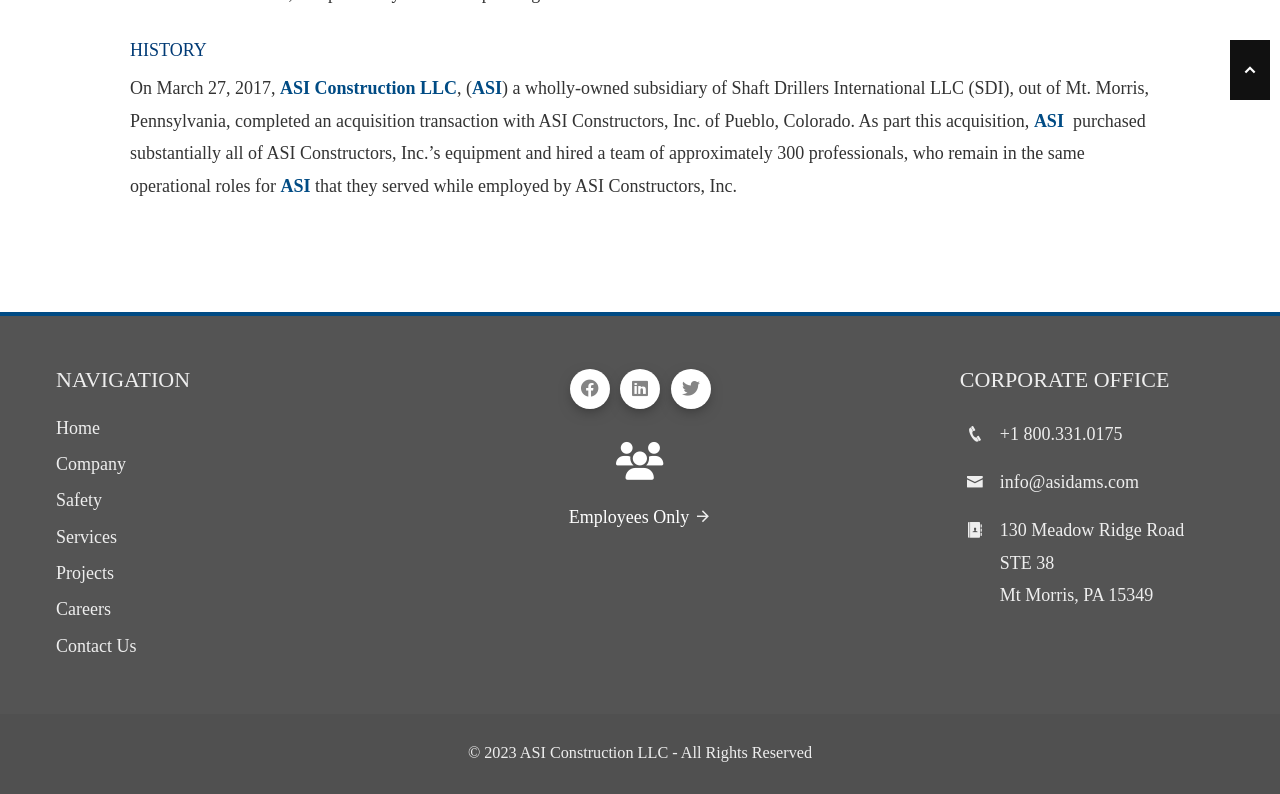Determine the bounding box coordinates for the clickable element required to fulfill the instruction: "Search for something". Provide the coordinates as four float numbers between 0 and 1, i.e., [left, top, right, bottom].

None